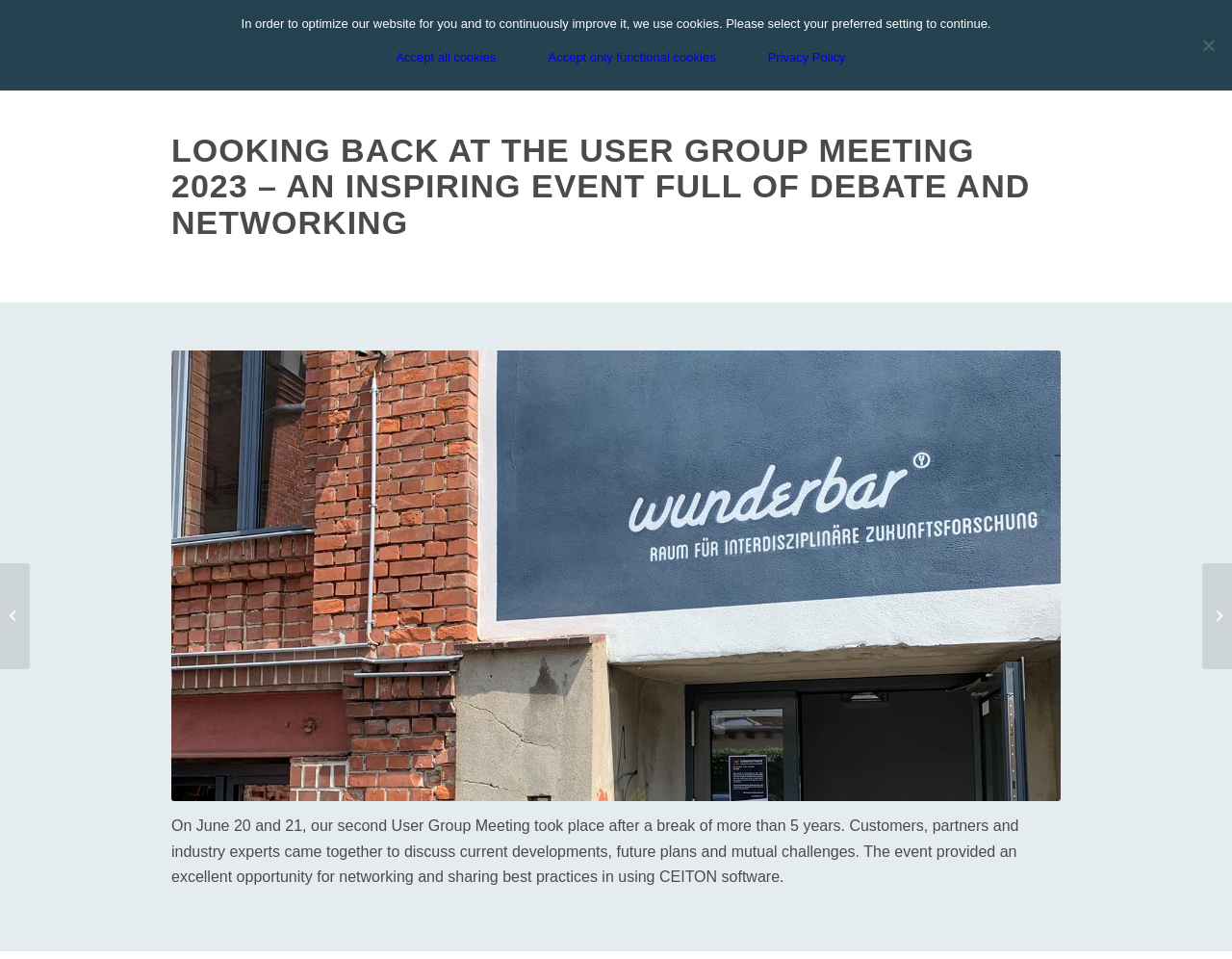Identify the bounding box coordinates of the clickable region necessary to fulfill the following instruction: "Read about Get Involved". The bounding box coordinates should be four float numbers between 0 and 1, i.e., [left, top, right, bottom].

None